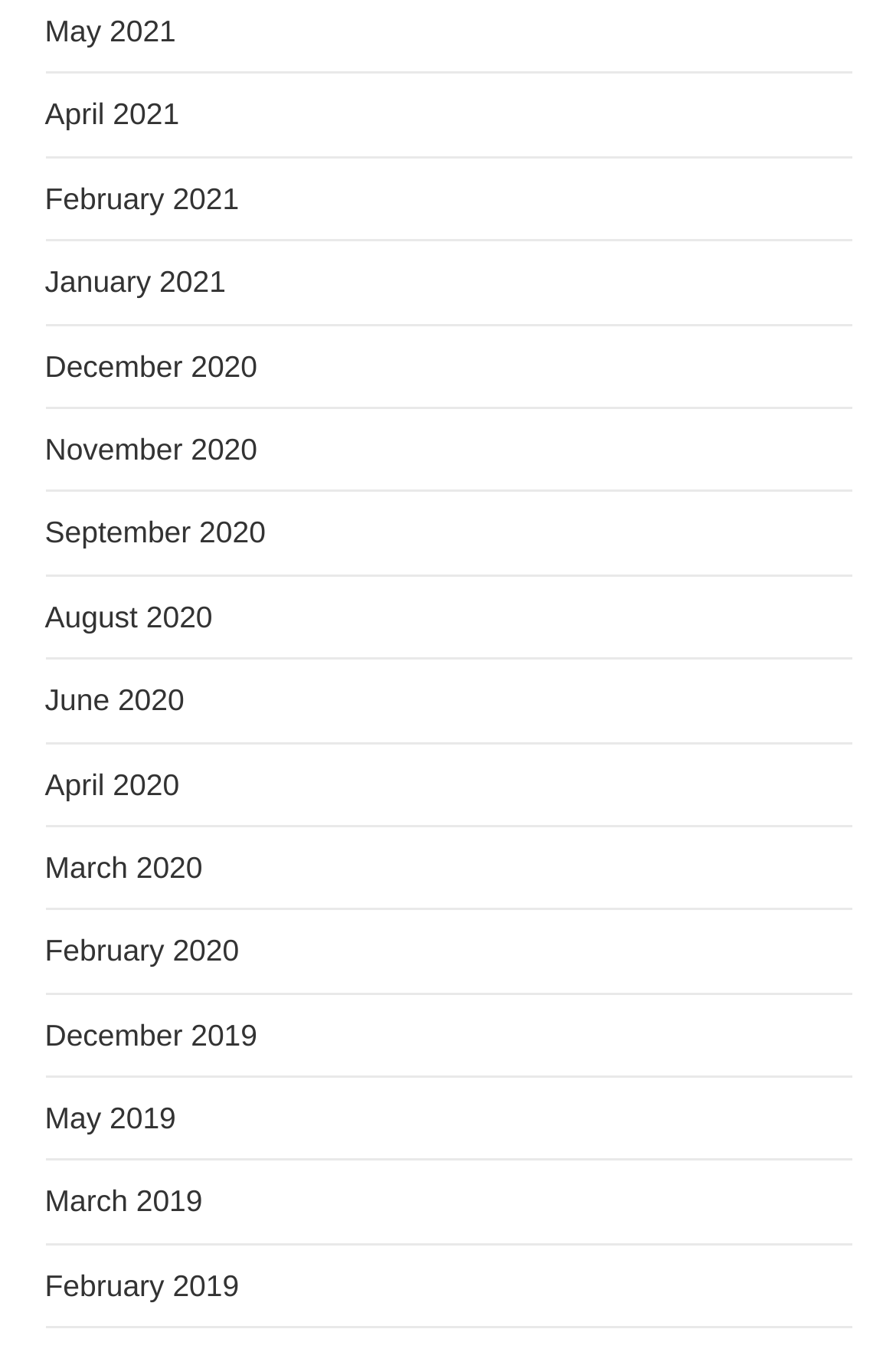Determine the bounding box coordinates of the clickable region to carry out the instruction: "Subscribe to the mailing list".

None